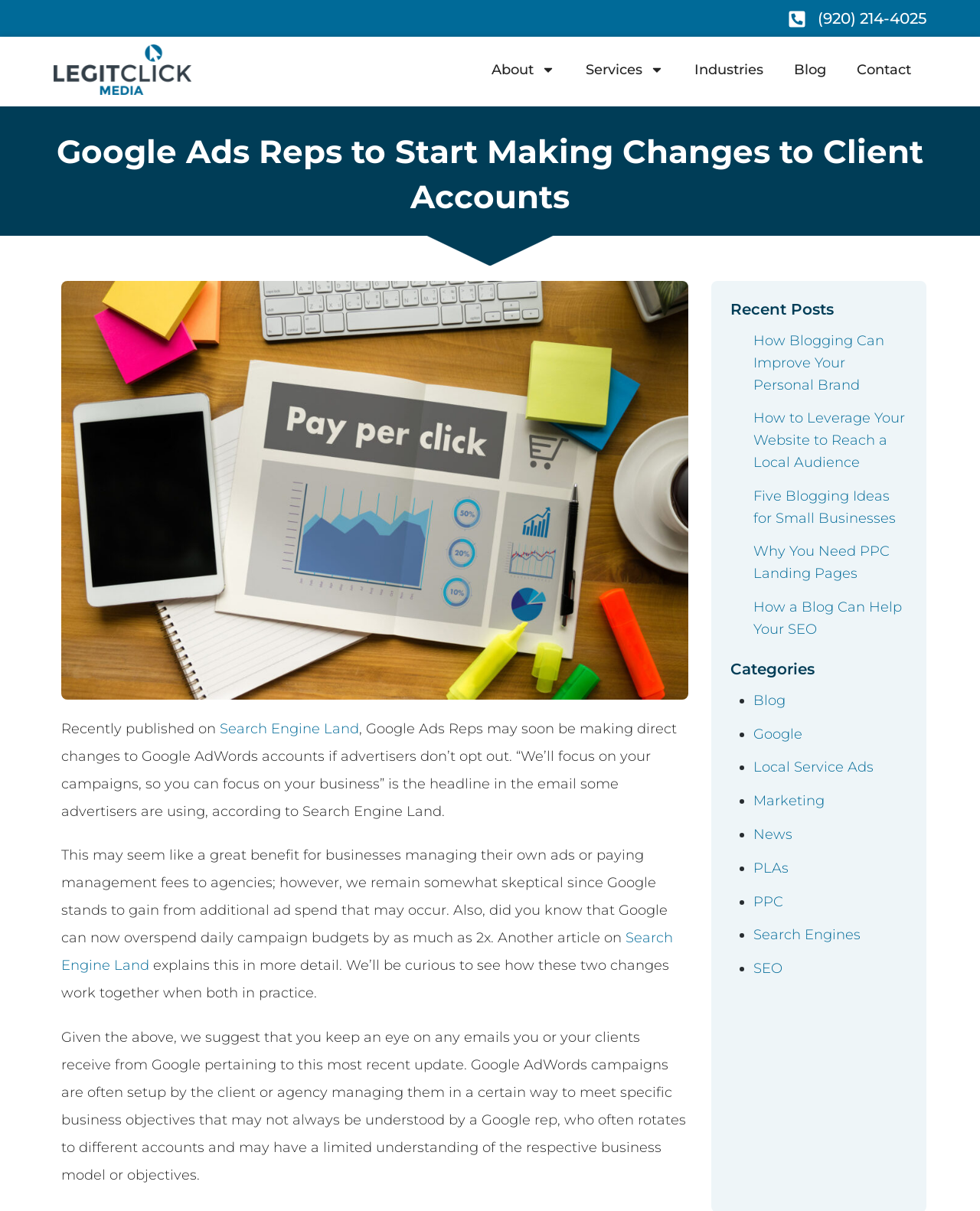Please determine the bounding box coordinates of the clickable area required to carry out the following instruction: "Check our news". The coordinates must be four float numbers between 0 and 1, represented as [left, top, right, bottom].

None